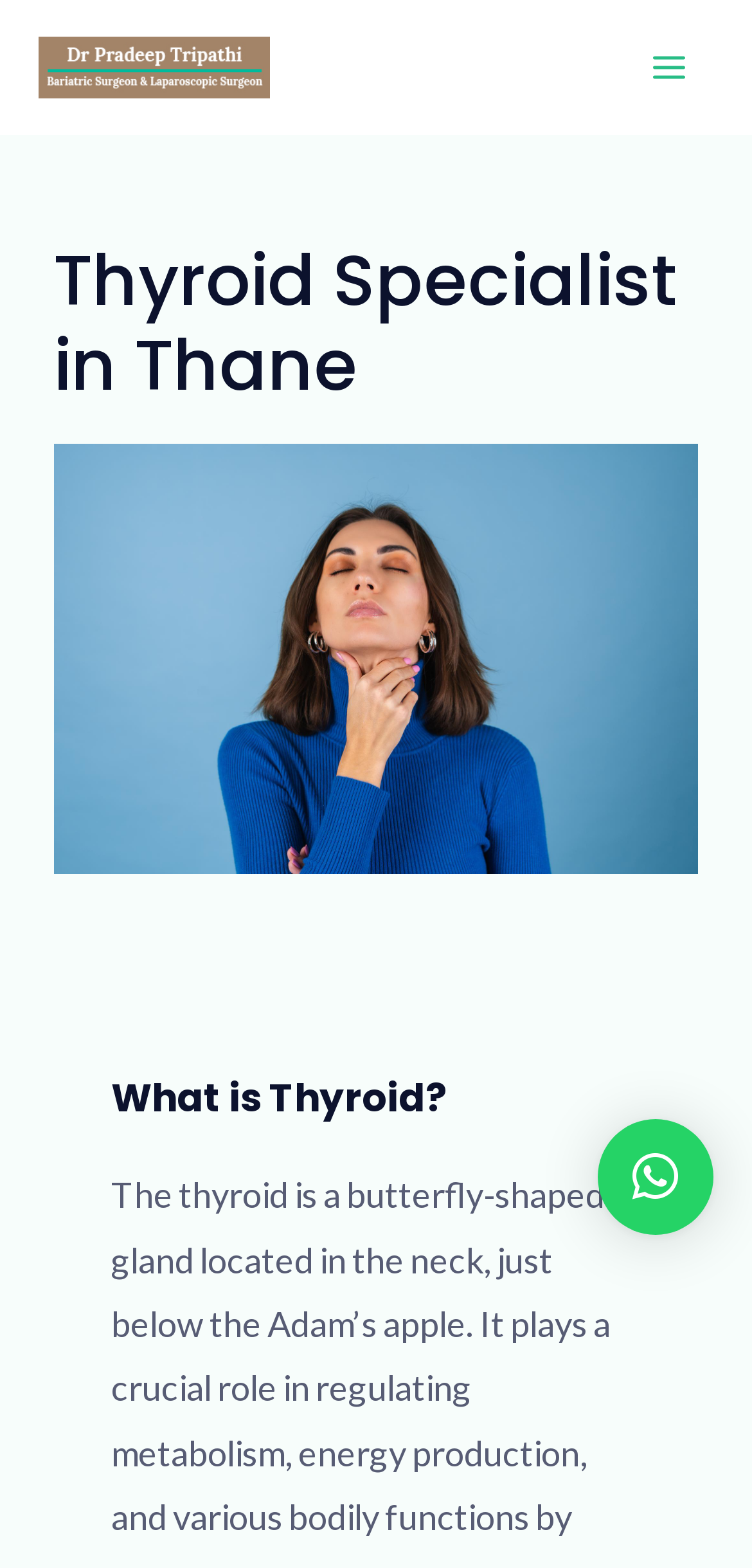Give a one-word or short-phrase answer to the following question: 
Is the menu expanded?

No